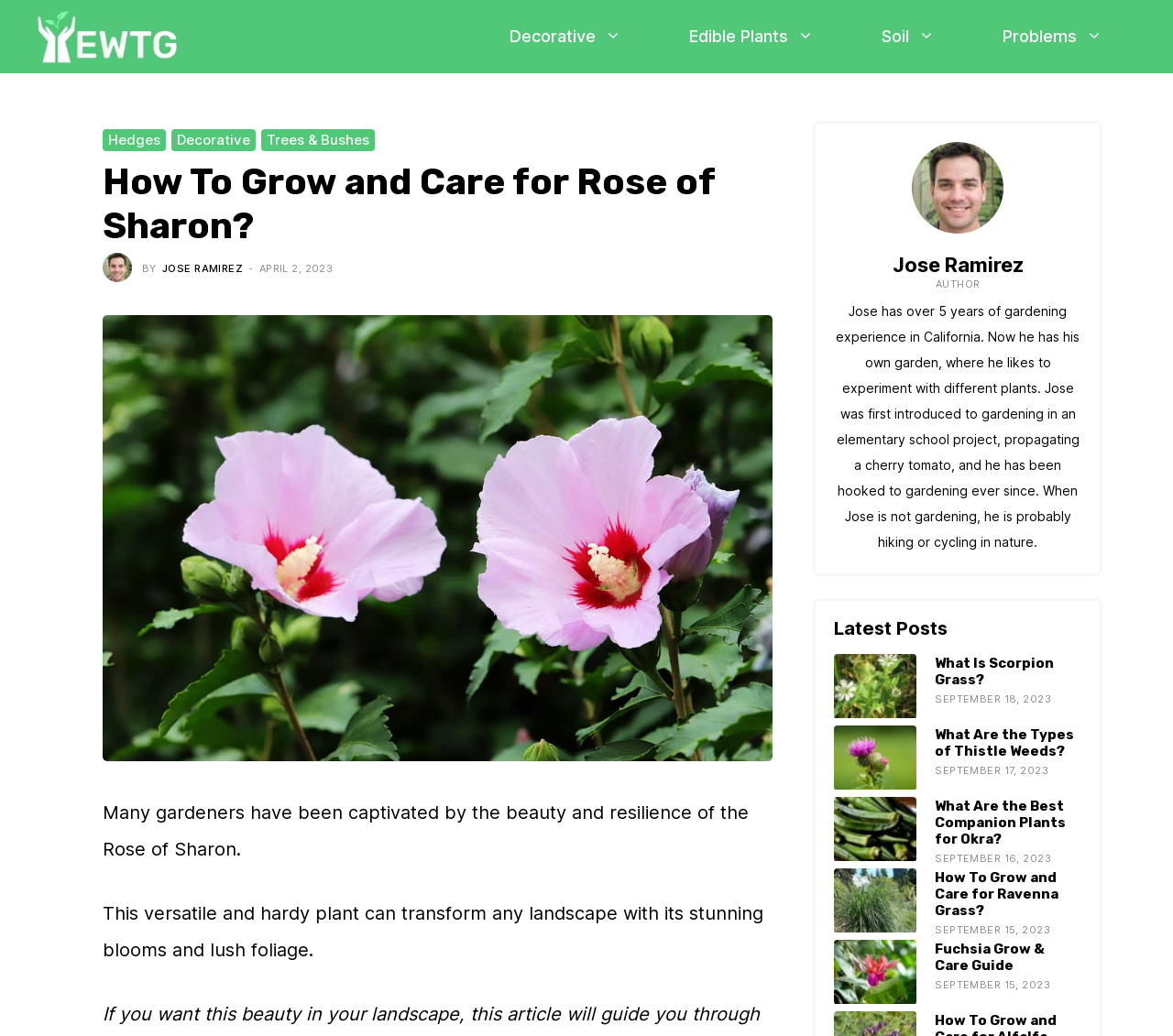Specify the bounding box coordinates of the region I need to click to perform the following instruction: "Read the article 'Fuchsia Grow & Care Guide'". The coordinates must be four float numbers in the range of 0 to 1, i.e., [left, top, right, bottom].

[0.711, 0.907, 0.781, 0.969]